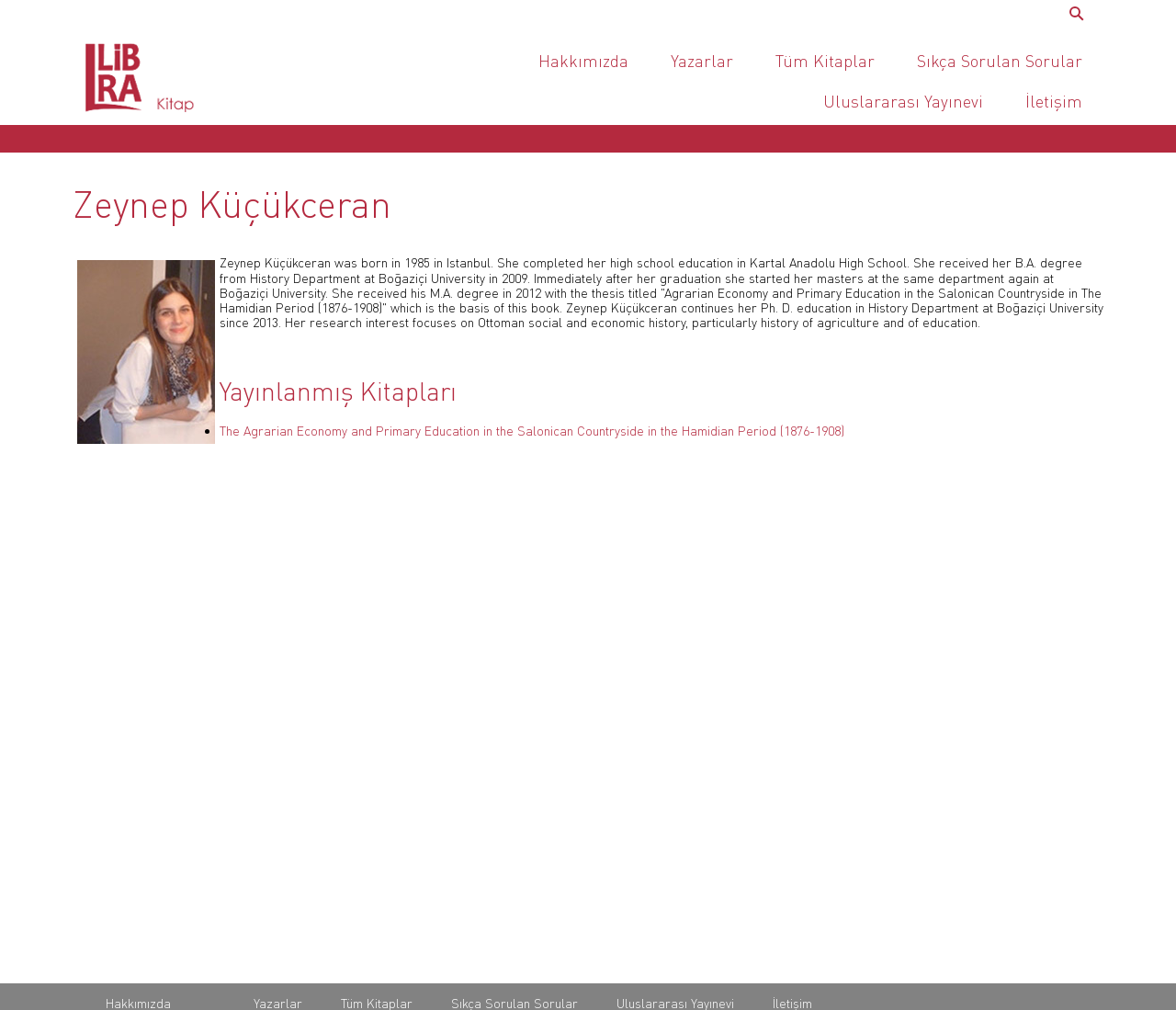Find the bounding box coordinates of the area that needs to be clicked in order to achieve the following instruction: "View published books". The coordinates should be specified as four float numbers between 0 and 1, i.e., [left, top, right, bottom].

[0.062, 0.344, 0.938, 0.402]